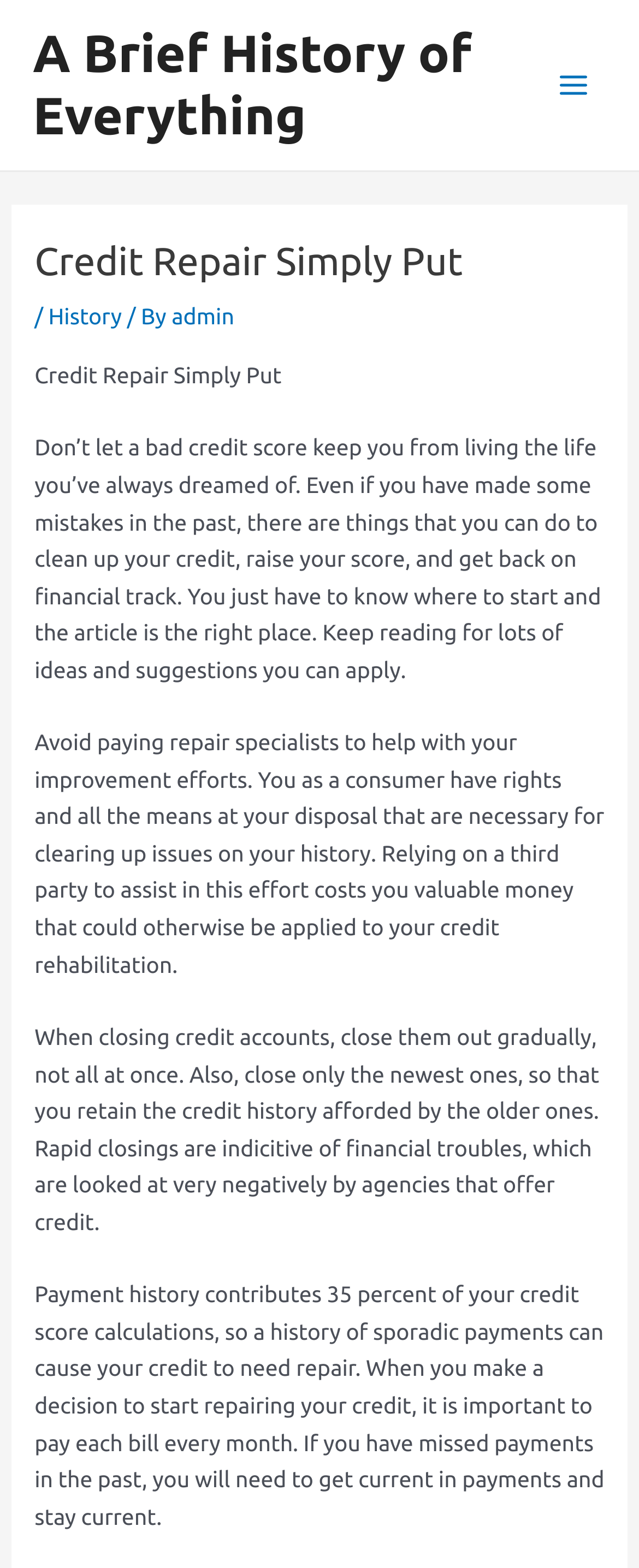Extract the text of the main heading from the webpage.

Credit Repair Simply Put